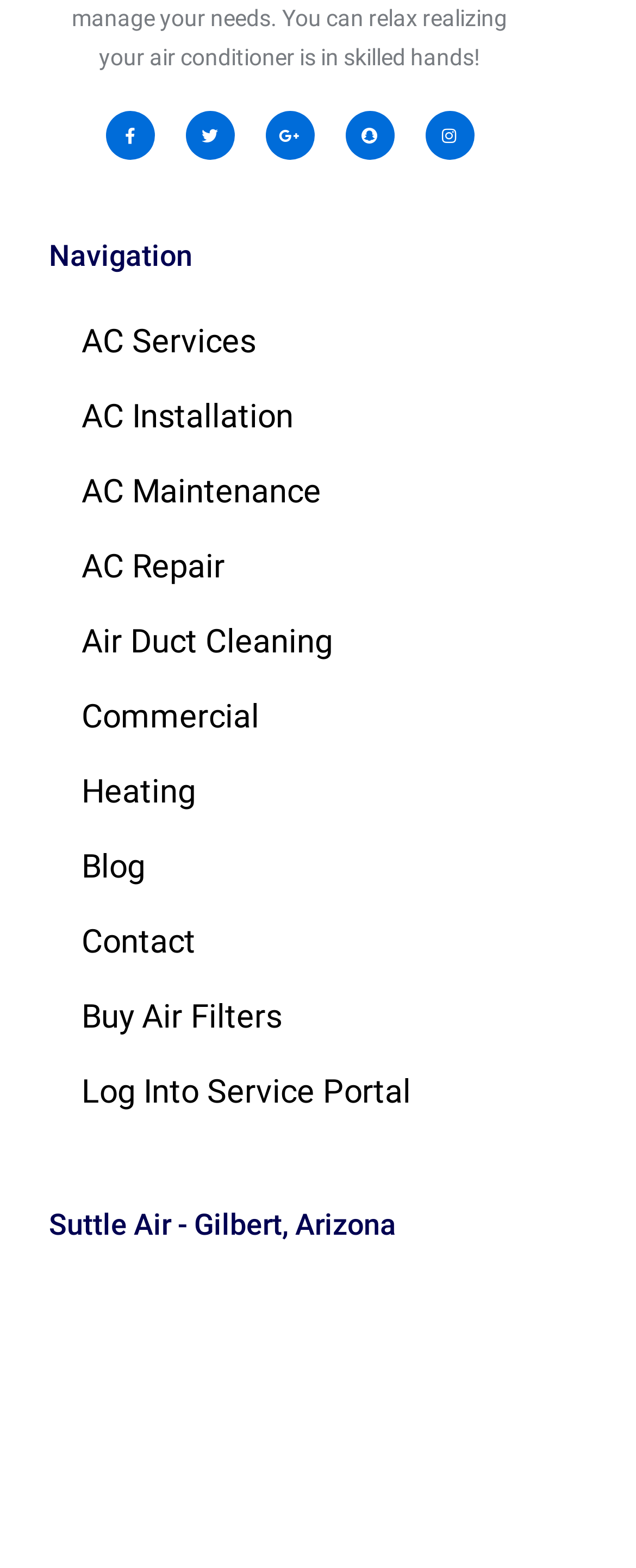Identify and provide the bounding box coordinates of the UI element described: "Log Into Service Portal". The coordinates should be formatted as [left, top, right, bottom], with each number being a float between 0 and 1.

[0.077, 0.672, 0.923, 0.72]